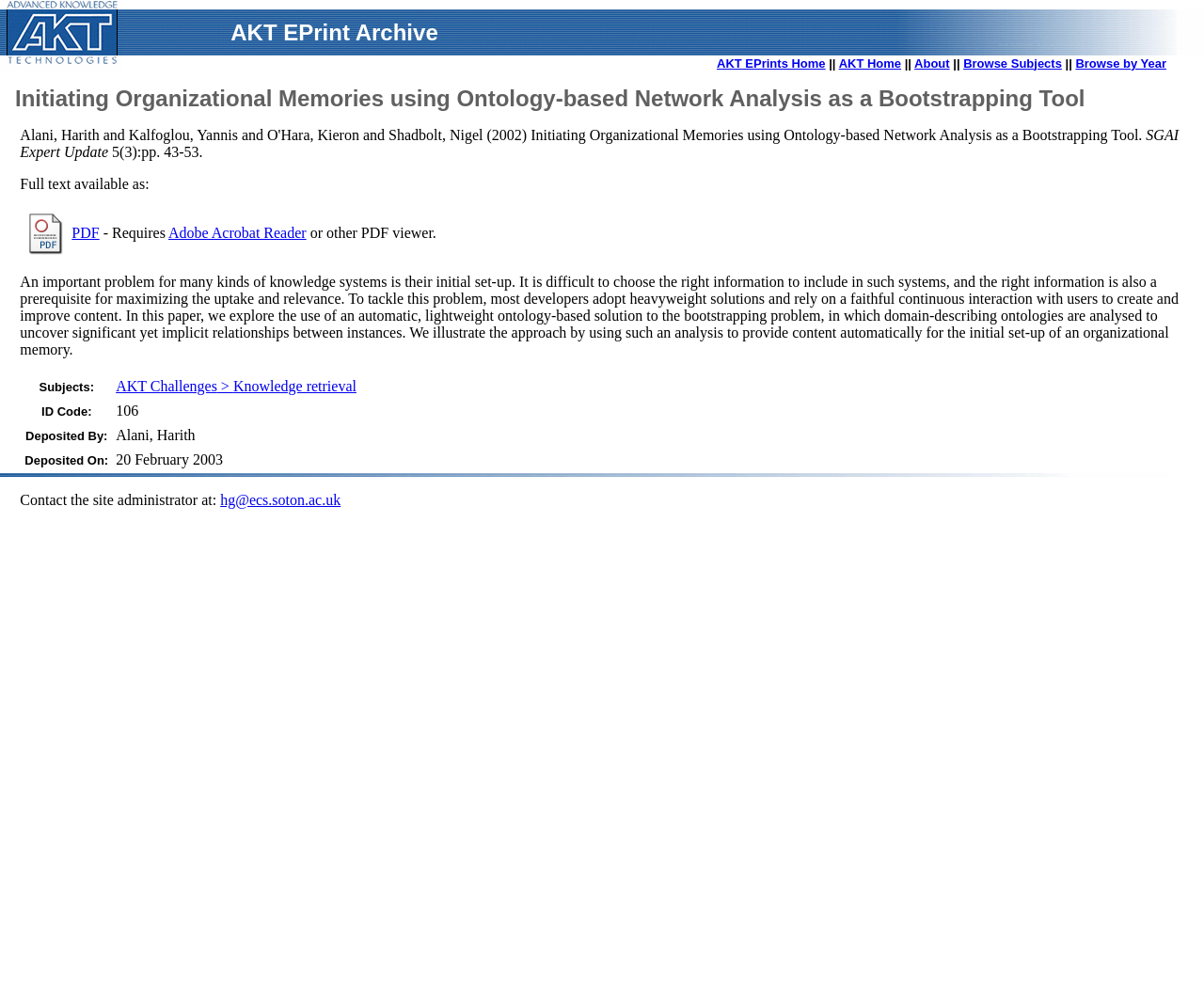What is the title of this research paper?
Based on the screenshot, give a detailed explanation to answer the question.

The title of the research paper can be found in the heading element with bounding box coordinates [0.013, 0.086, 0.988, 0.112]. It is also mentioned in the text element with bounding box coordinates [0.441, 0.128, 0.946, 0.144].